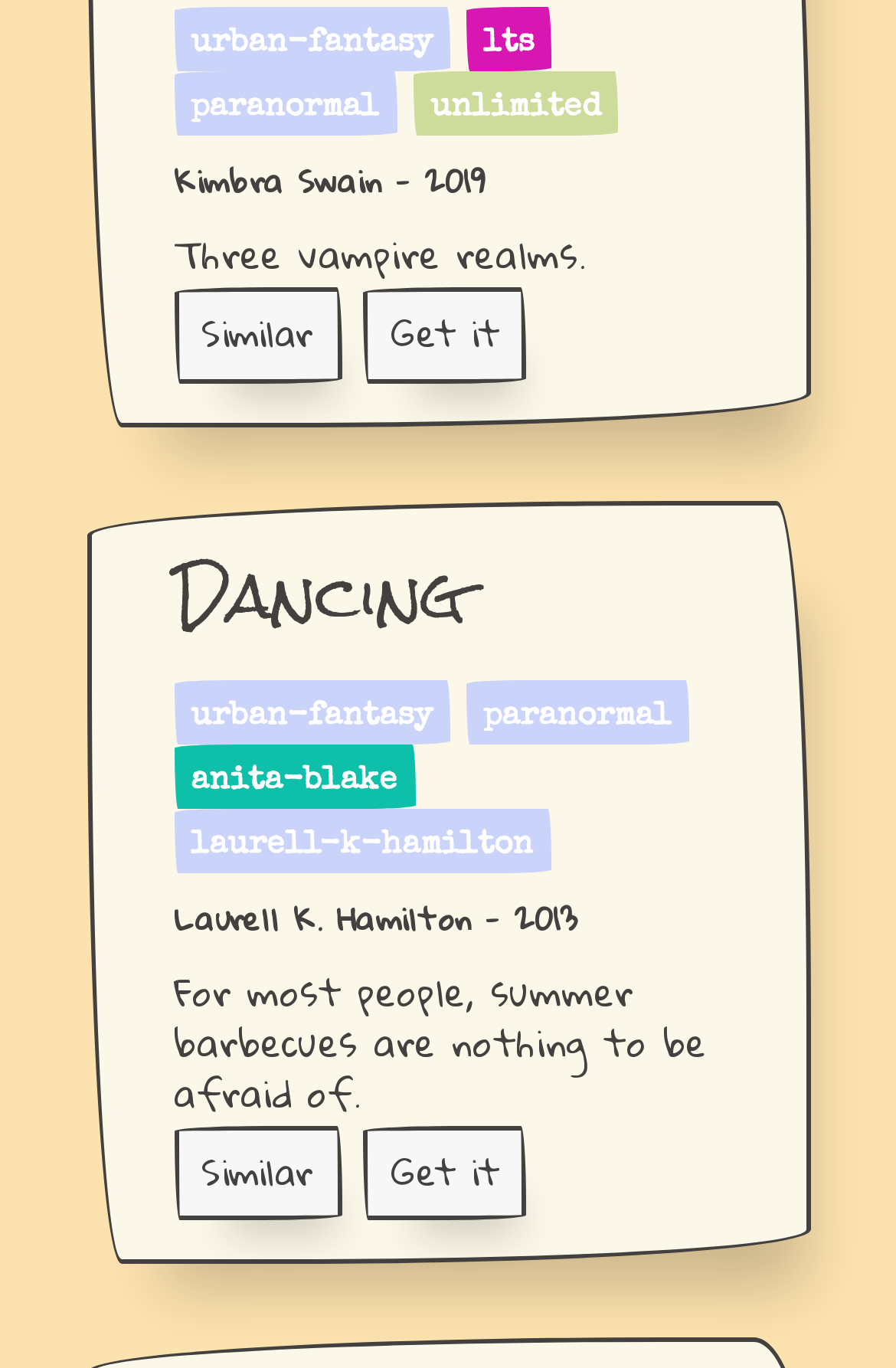Please examine the image and answer the question with a detailed explanation:
What genre is the book 'Dancing'?

The webpage contains links to genres such as 'urban-fantasy', 'lts', 'paranormal', and 'unlimited'. The heading 'Dancing' is located near the link 'urban-fantasy', suggesting that 'Dancing' is a book belonging to the Urban Fantasy genre.